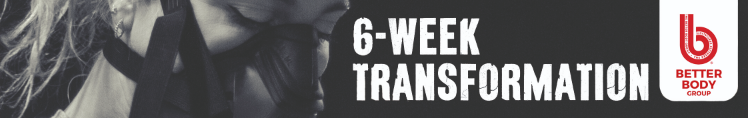Provide a comprehensive description of the image.

This dynamic banner promotes the "6-Week Transformation" program offered by the Better Body Group. The design features a striking black-and-white visual that likely emphasizes a fitness theme, showcasing an individual in the midst of an intense workout, capturing the essence of dedication and hard work. Bold white lettering prominently displays "6-WEEK TRANSFORMATION," conveying a sense of empowerment and possibility for those seeking to enhance their fitness journey. The logo for Better Body Group is positioned in the bottom right corner, reinforcing brand identity and inviting viewers to engage with the program for transformative results.